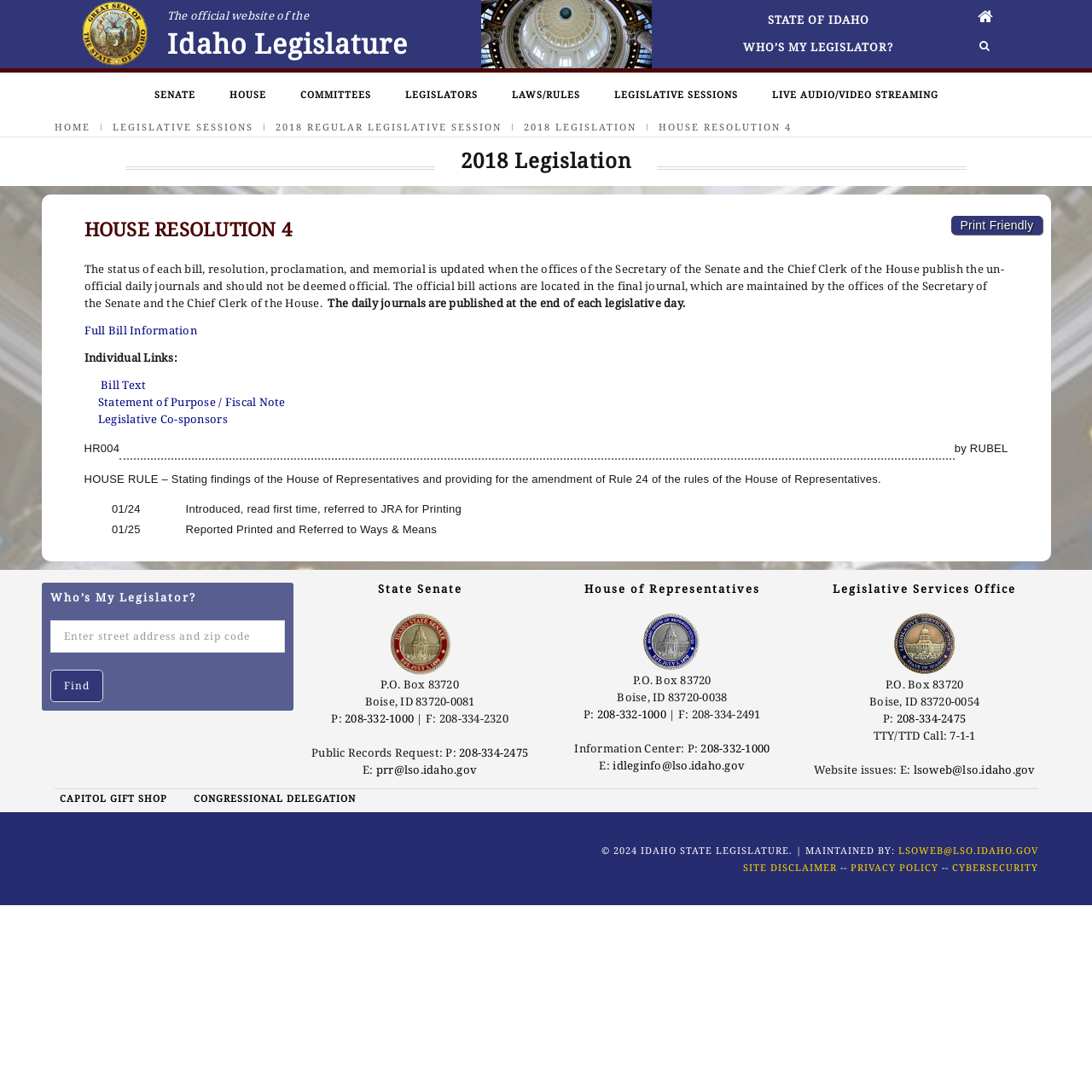Determine the bounding box coordinates of the section to be clicked to follow the instruction: "Click the 'Find' button". The coordinates should be given as four float numbers between 0 and 1, formatted as [left, top, right, bottom].

[0.046, 0.614, 0.094, 0.643]